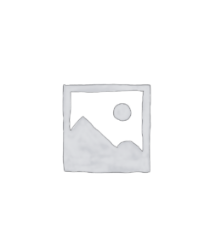Why is the image a generic placeholder?
Please craft a detailed and exhaustive response to the question.

The caption explains that the image is a generic placeholder that symbolizes a missing or unavailable visual representation of the product, indicating that a specific visual depiction of the product is currently not available.